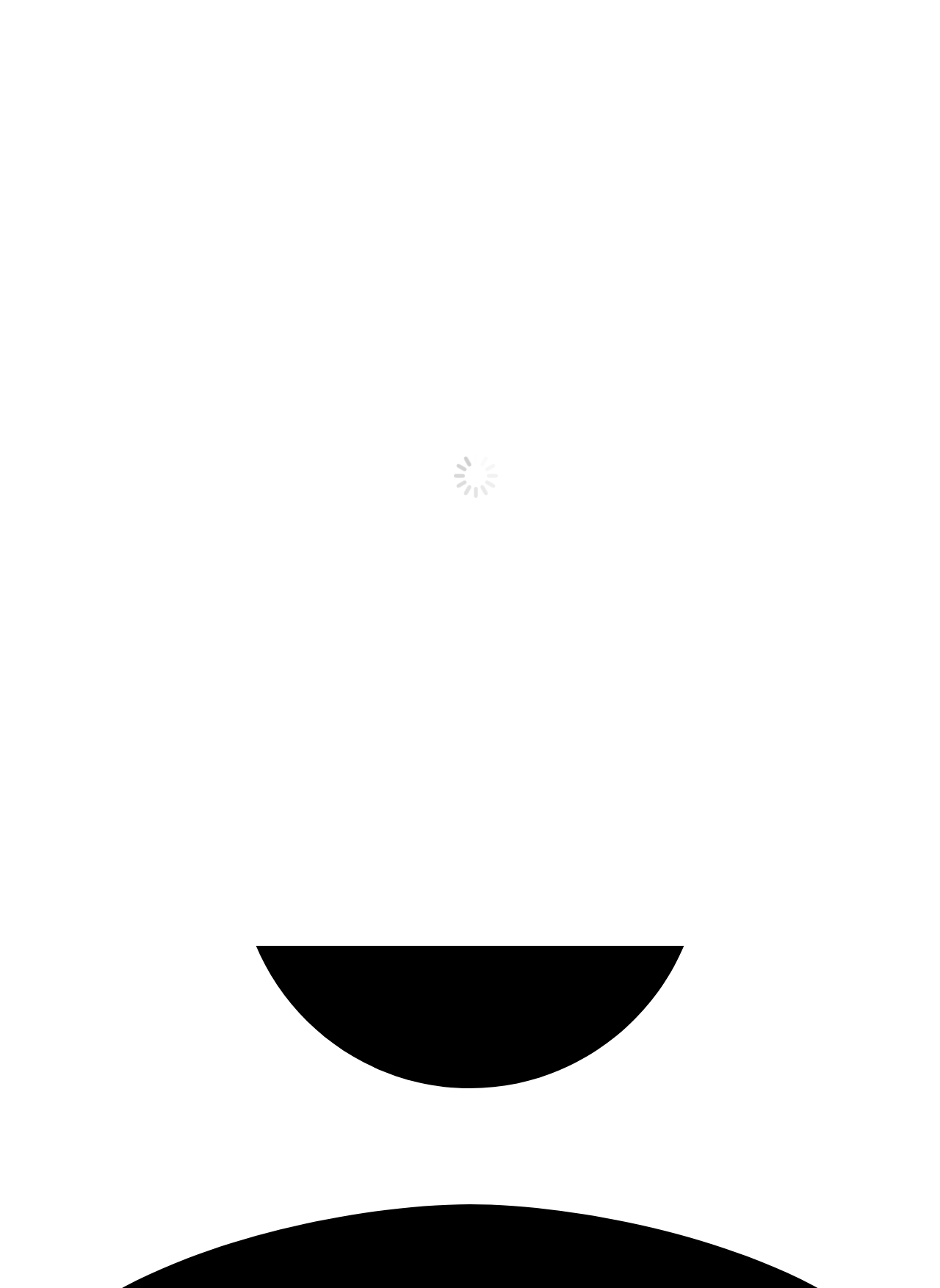Create a detailed summary of all the visual and textual information on the webpage.

The webpage is about Babes Around Denver, an organization that hosts events, particularly First Fridays and Women's Pride Party. The page has a prominent heading that announces the return of these events, with specific dates mentioned.

At the top of the page, there is a navigation menu with links to "Home", "About", "Events", and "Gallery". Below this menu, there is a search bar with a "Go!" button. On the top-right corner, there are social media links to Facebook, X, and Rss pages.

The main content of the page is divided into sections. The first section has a heading that summarizes the main announcement, followed by a paragraph of text that provides more details about the events, including the renovations at Tracks, a club where the events will be held.

Below this section, there is an image, and then another section with categories and tags related to the events, including "First Fridays", "Pride", and the author's name. The page also displays the date of the post, May 12, 2021.

Throughout the page, there are several images, including a logo of Babes Around Denver at the top-left corner. The overall layout is organized, with clear headings and concise text, making it easy to navigate and understand the content.